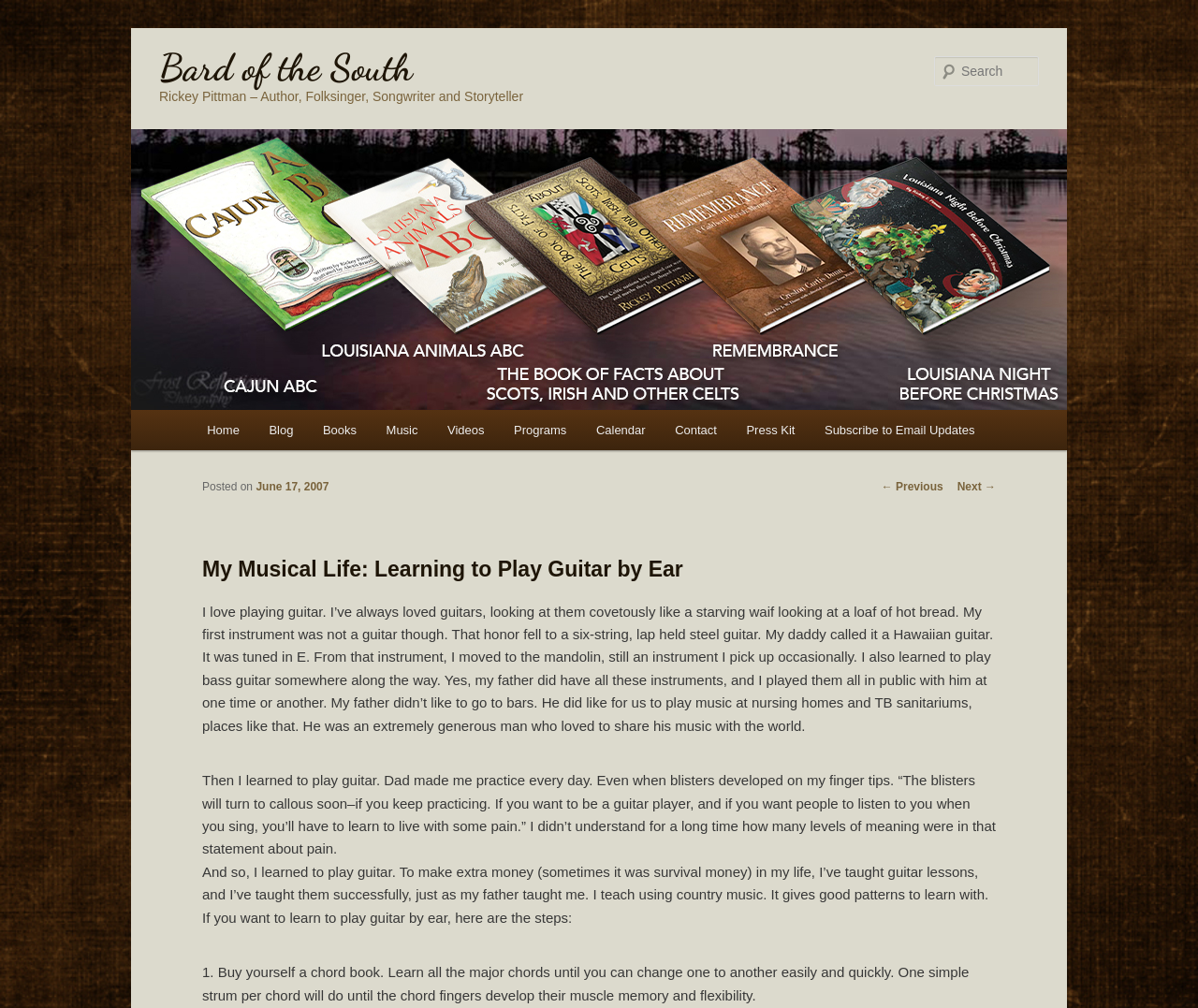Specify the bounding box coordinates of the area to click in order to follow the given instruction: "Search for something."

[0.78, 0.056, 0.867, 0.085]